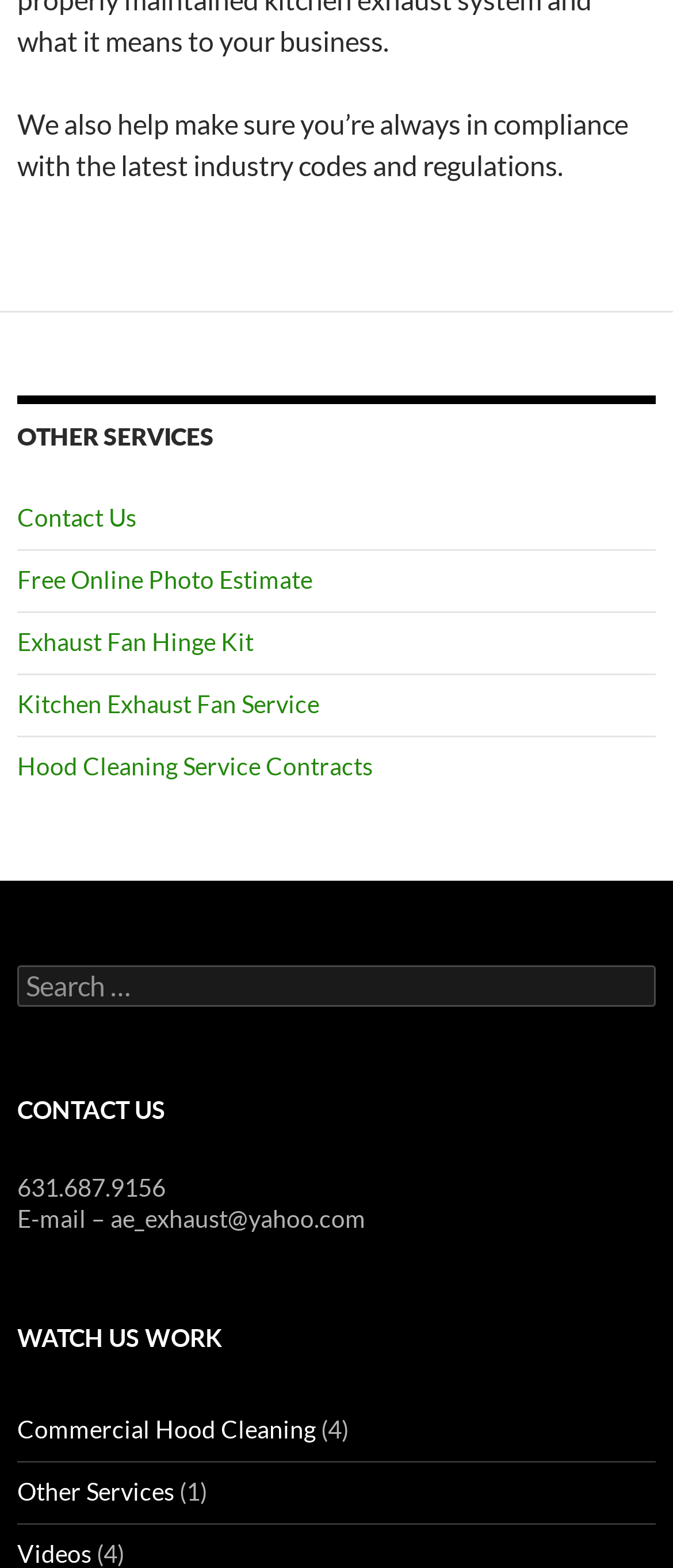Answer the question in one word or a short phrase:
What is the text above the search box?

Search for: